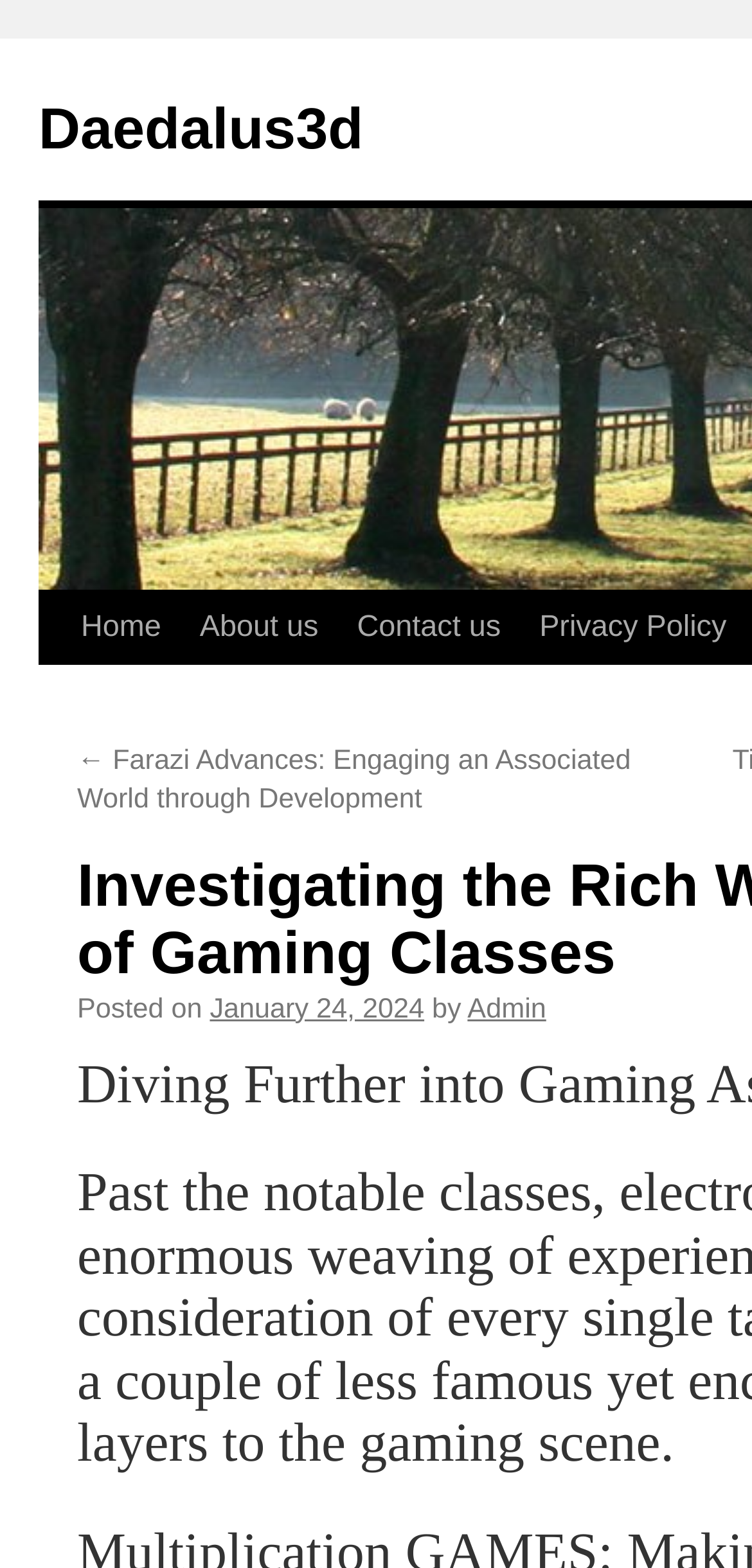Could you identify the text that serves as the heading for this webpage?

Investigating the Rich Weaved work of art of Gaming Classes